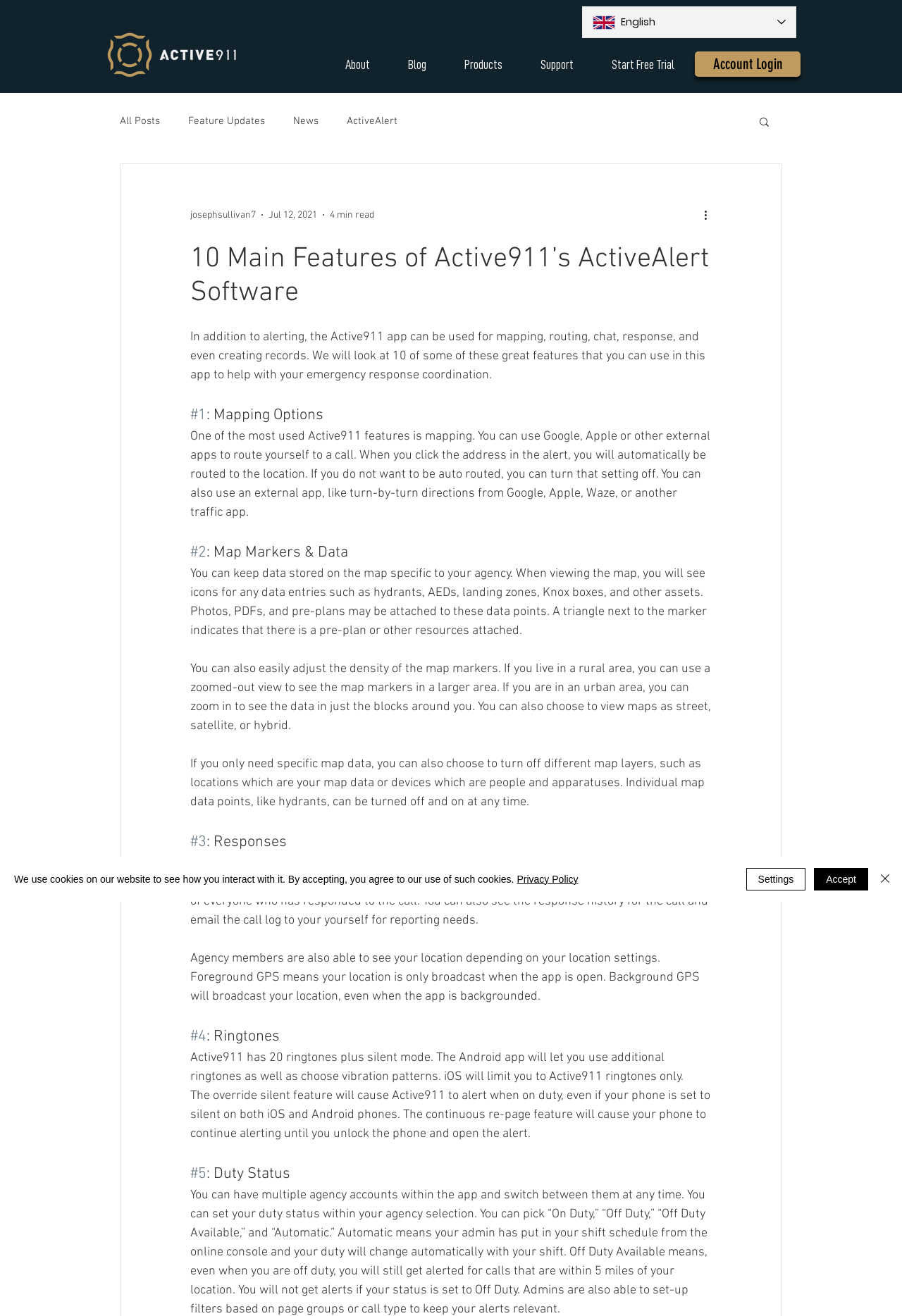Identify the bounding box coordinates of the specific part of the webpage to click to complete this instruction: "View the 'About' page".

[0.362, 0.036, 0.431, 0.063]